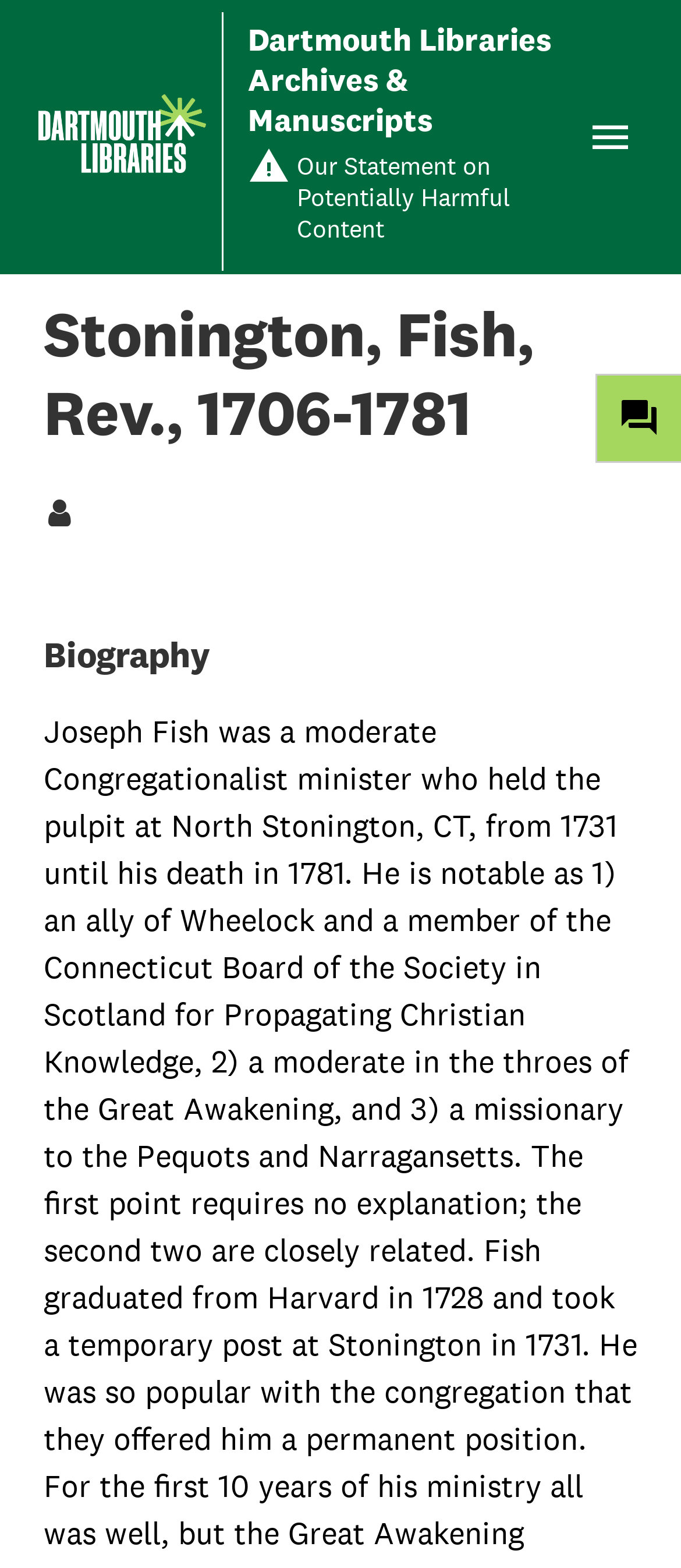Please determine the bounding box coordinates, formatted as (top-left x, top-left y, bottom-right x, bottom-right y), with all values as floating point numbers between 0 and 1. Identify the bounding box of the region described as: Dartmouth Libraries Archives & Manuscripts

[0.364, 0.012, 0.826, 0.089]